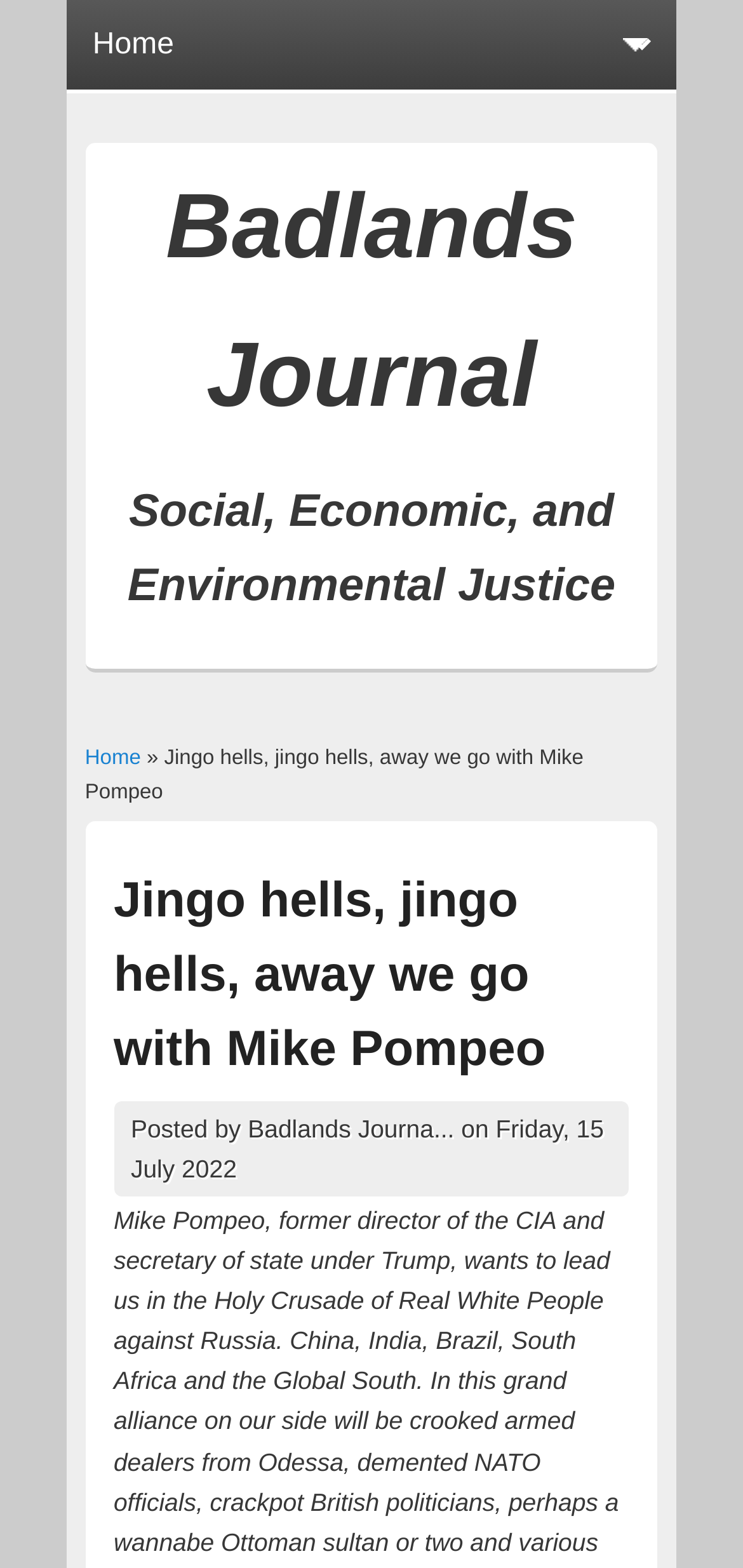What is the date of the post?
Utilize the information in the image to give a detailed answer to the question.

I found the answer by examining the StaticText element with the text 'Friday, 15 July 2022' at coordinates [0.176, 0.71, 0.813, 0.754]. This element is likely to be the date of the post.